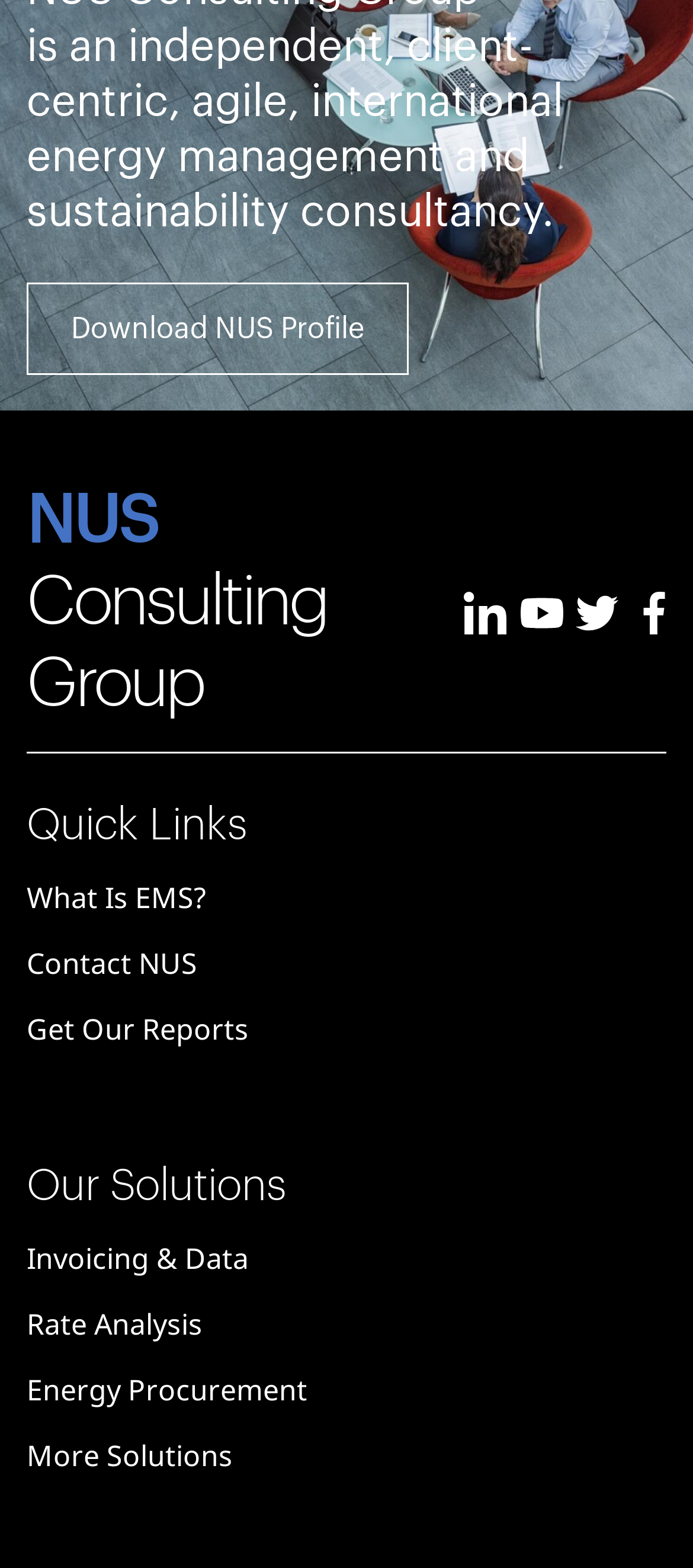Based on the visual content of the image, answer the question thoroughly: What is NUS Consulting Group?

Based on the StaticText element with the text 'is an independent, client-centric, agile, international energy management and sustainability consultancy.', we can infer that NUS Consulting Group is an energy management and sustainability consultancy.